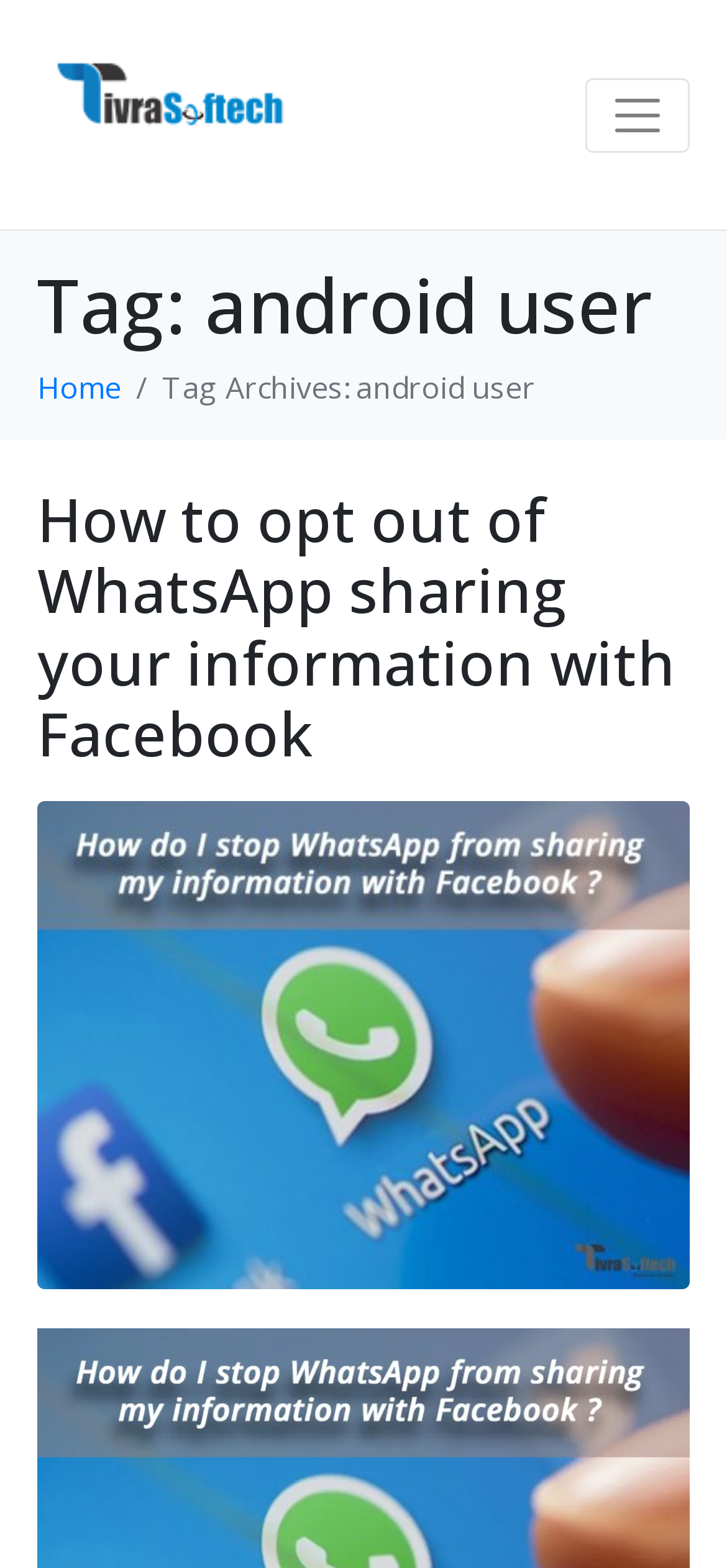Given the webpage screenshot and the description, determine the bounding box coordinates (top-left x, top-left y, bottom-right x, bottom-right y) that define the location of the UI element matching this description: Home

[0.051, 0.234, 0.167, 0.26]